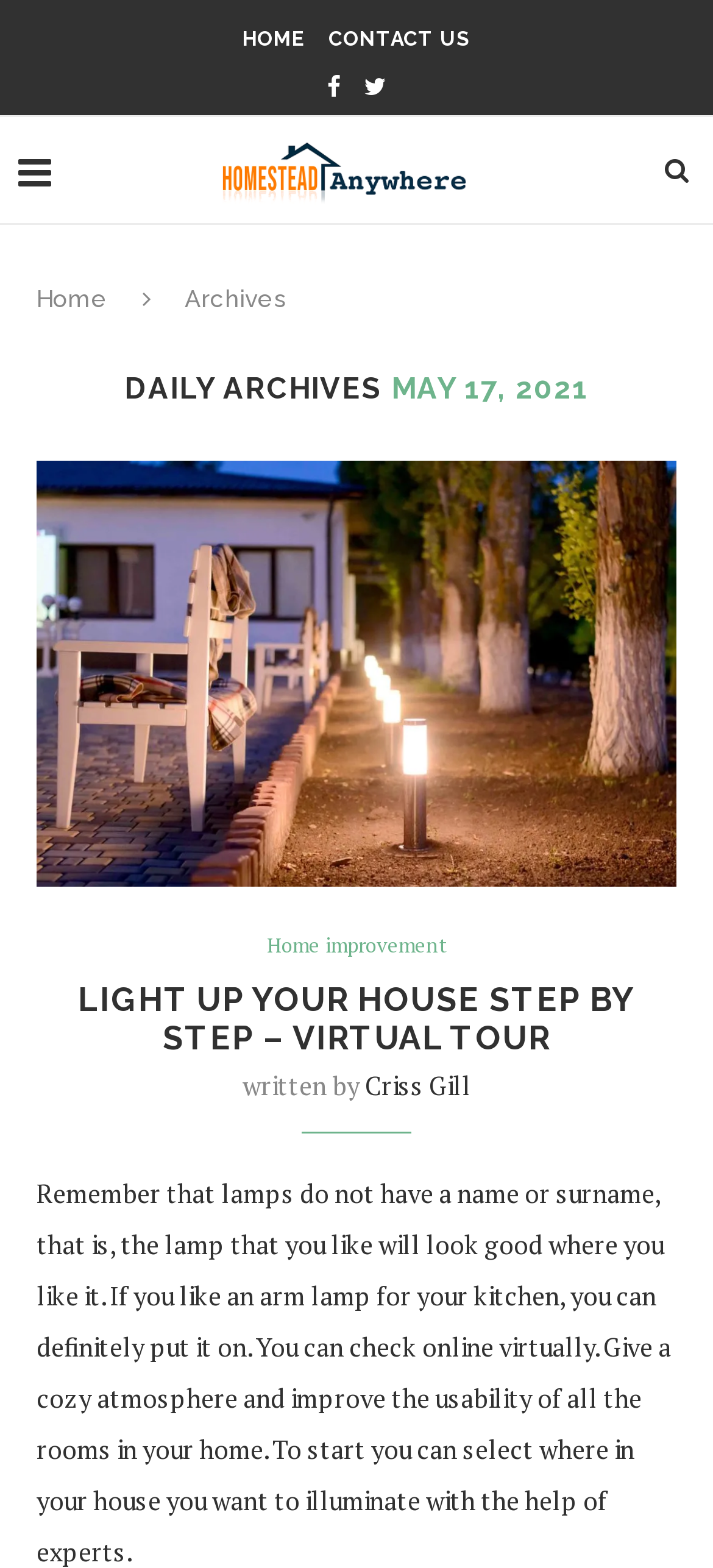Please provide a brief answer to the question using only one word or phrase: 
What is the date of the article?

May 17, 2021